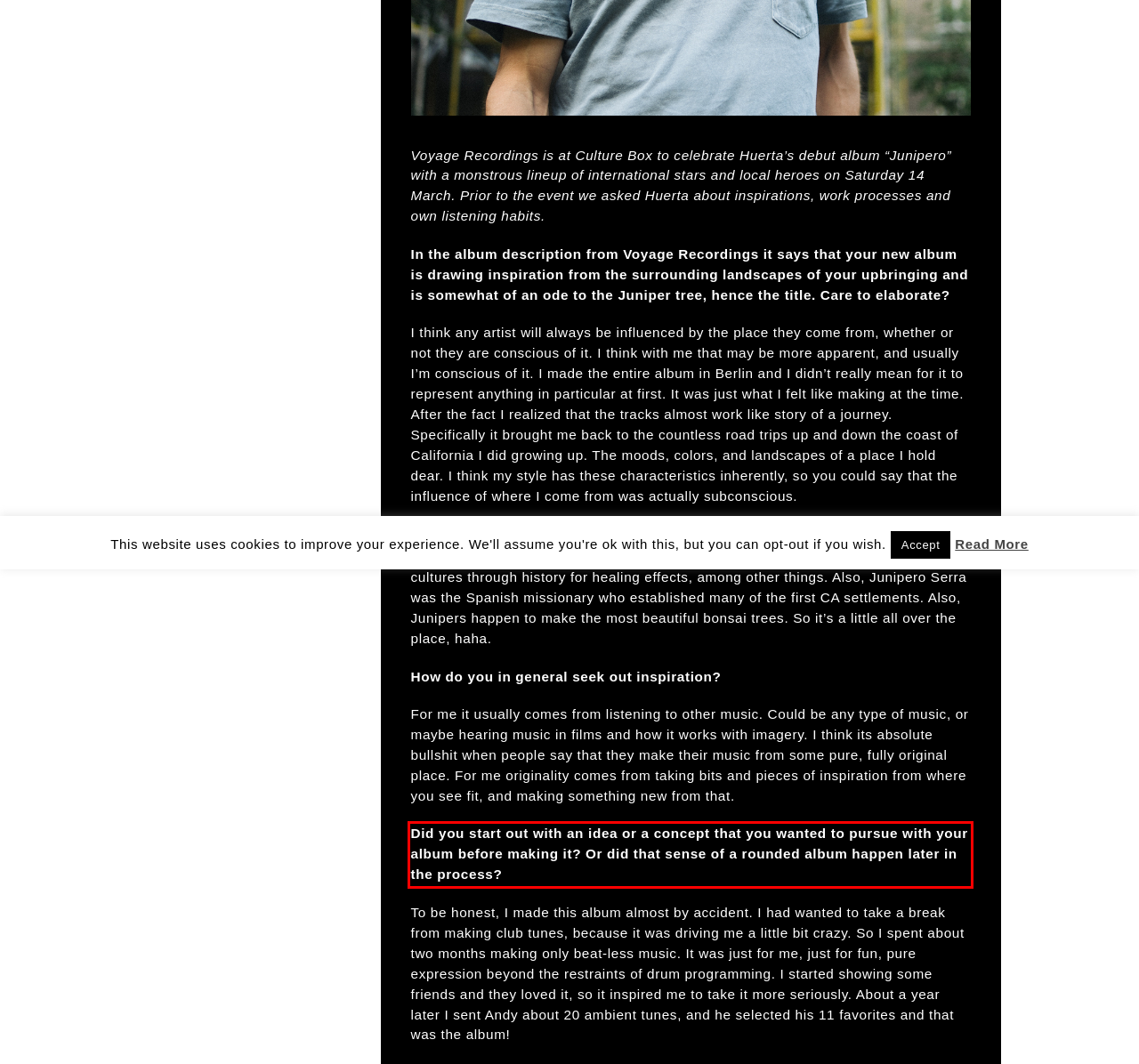You are provided with a webpage screenshot that includes a red rectangle bounding box. Extract the text content from within the bounding box using OCR.

Did you start out with an idea or a concept that you wanted to pursue with your album before making it? Or did that sense of a rounded album happen later in the process?